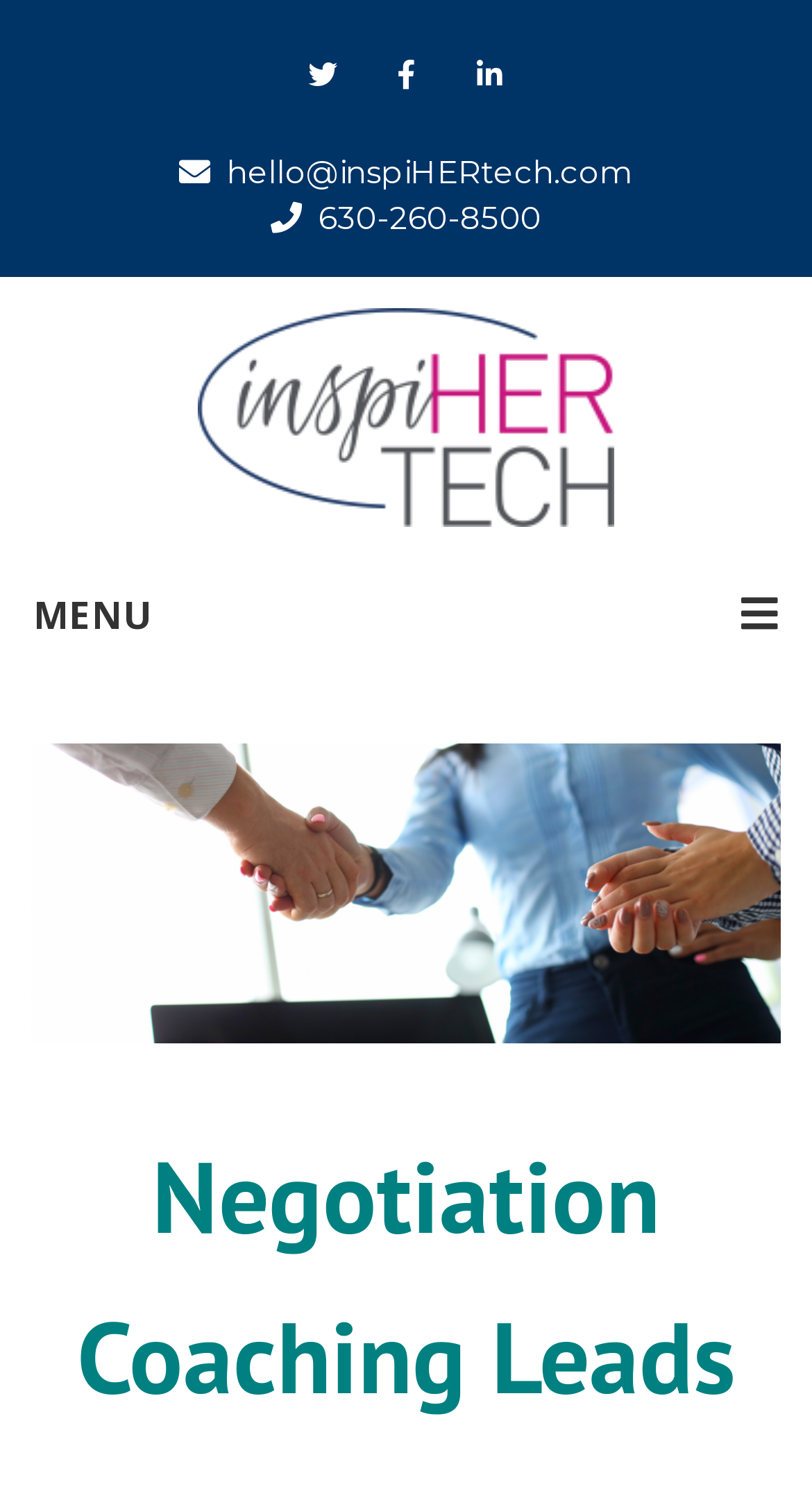Give a concise answer using one word or a phrase to the following question:
What is the main topic of the webpage?

Negotiation Coaching